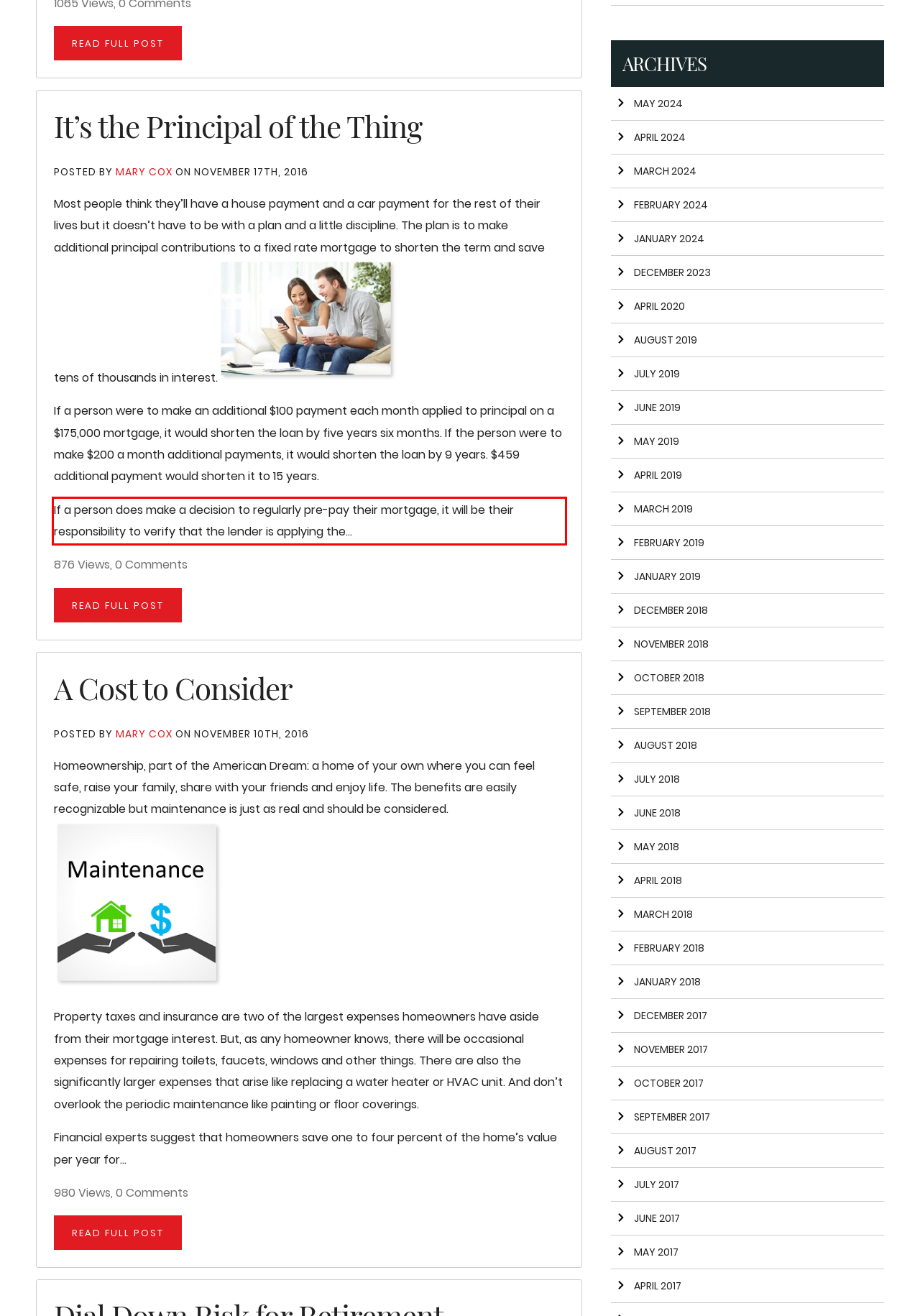You are provided with a screenshot of a webpage featuring a red rectangle bounding box. Extract the text content within this red bounding box using OCR.

If a person does make a decision to regularly pre-pay their mortgage, it will be their responsibility to verify that the lender is applying the…